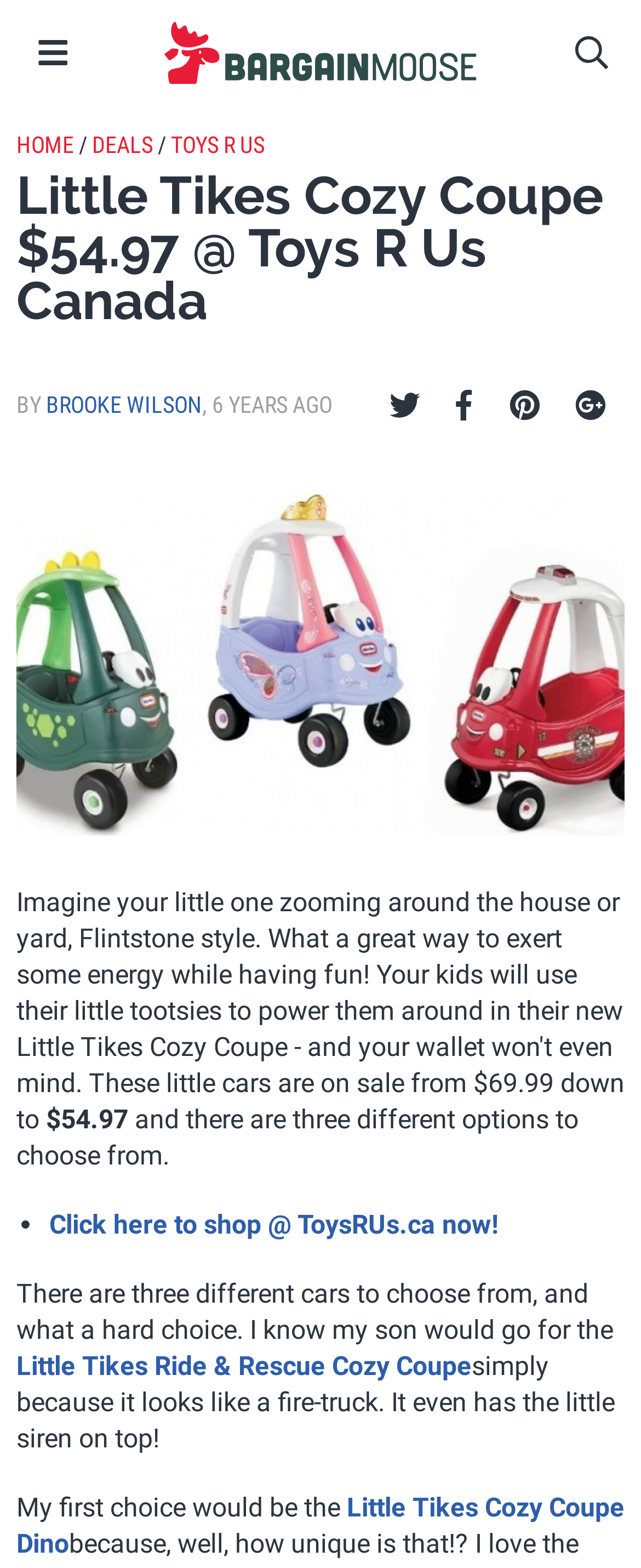Provide your answer in a single word or phrase: 
Where can you shop for the Little Tikes Cozy Coupe?

ToysRUs.ca